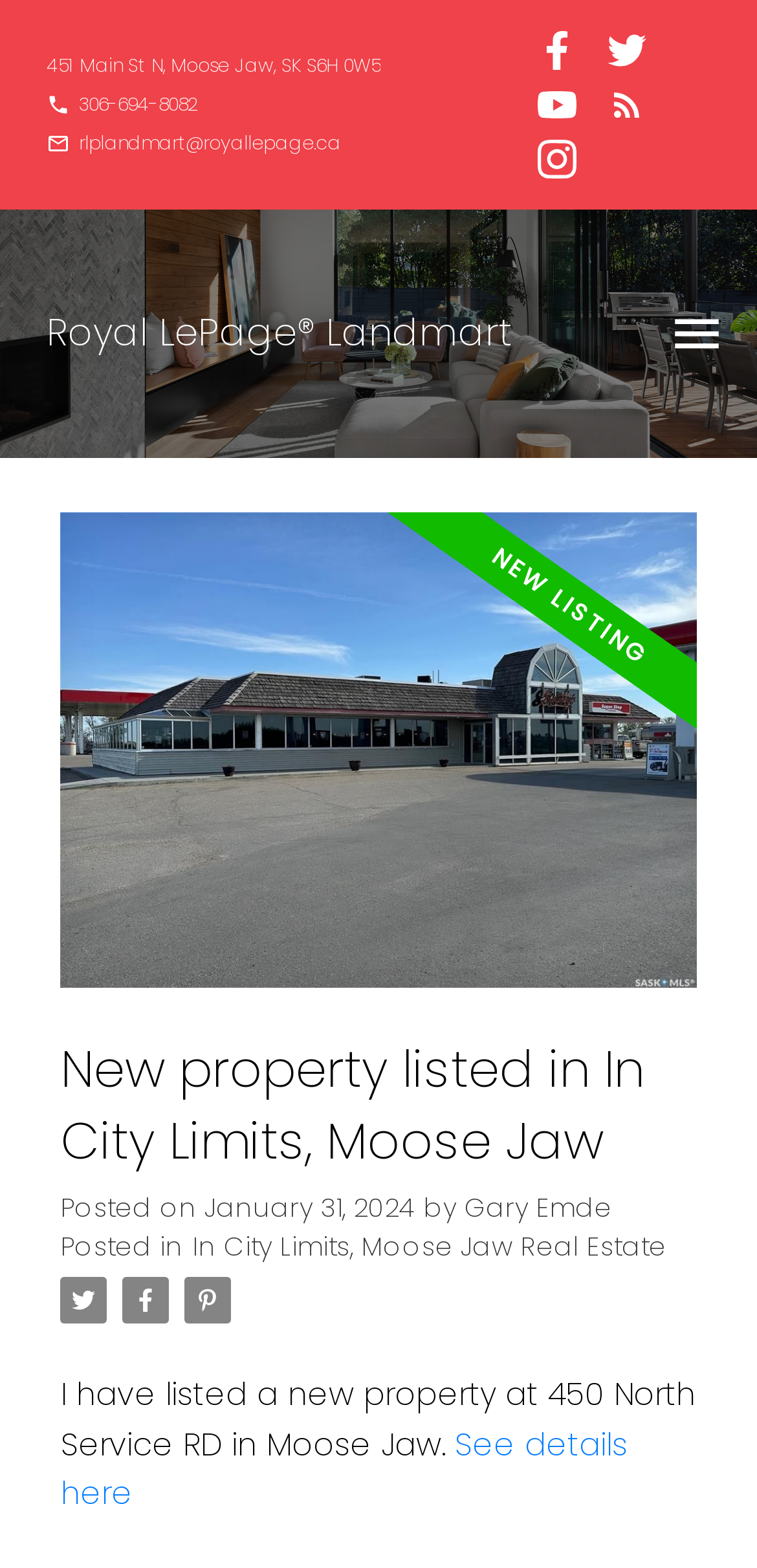Locate the bounding box coordinates of the clickable part needed for the task: "go to About page".

None